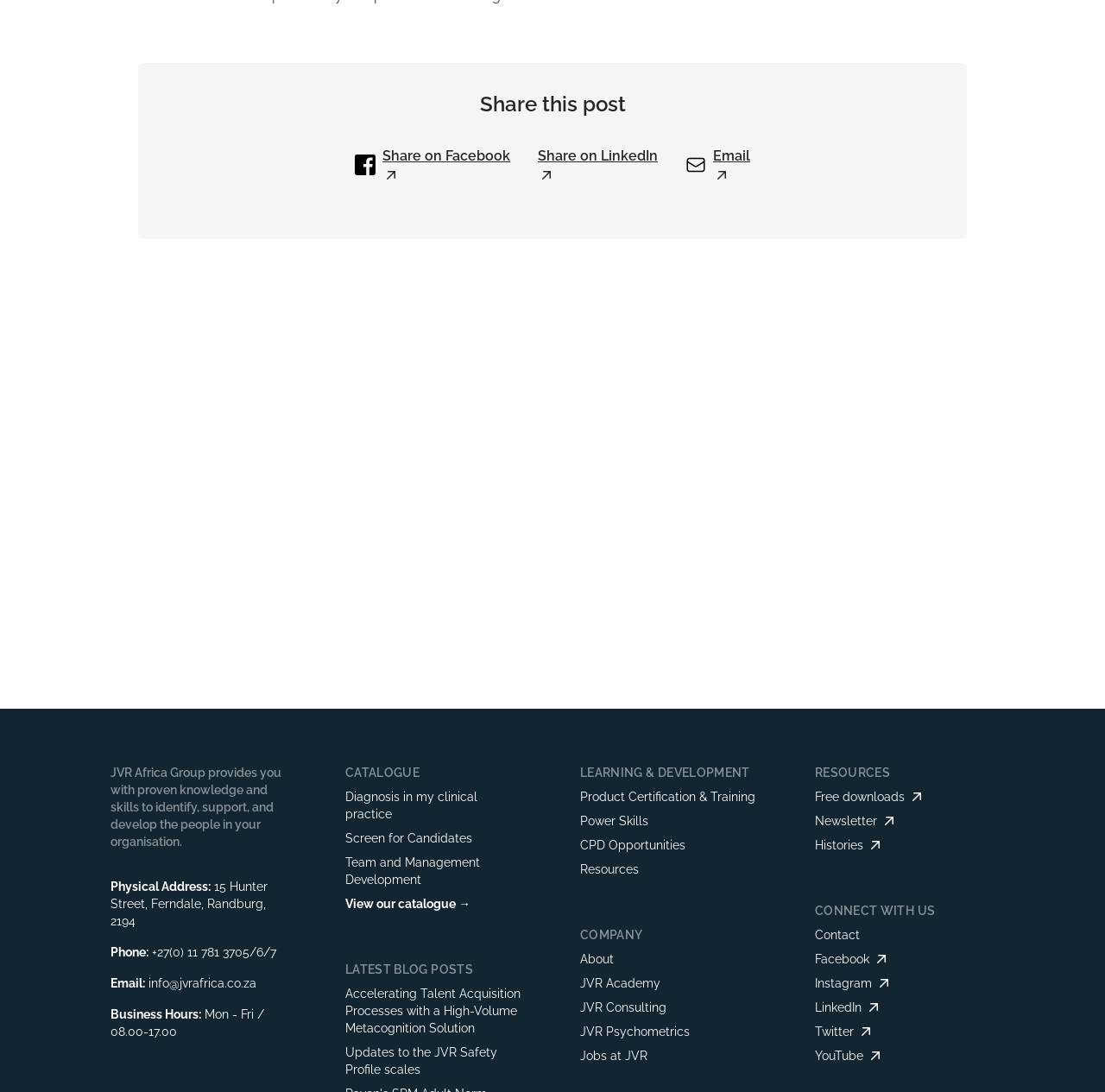Please identify the bounding box coordinates of where to click in order to follow the instruction: "Share on Facebook".

[0.346, 0.134, 0.462, 0.168]